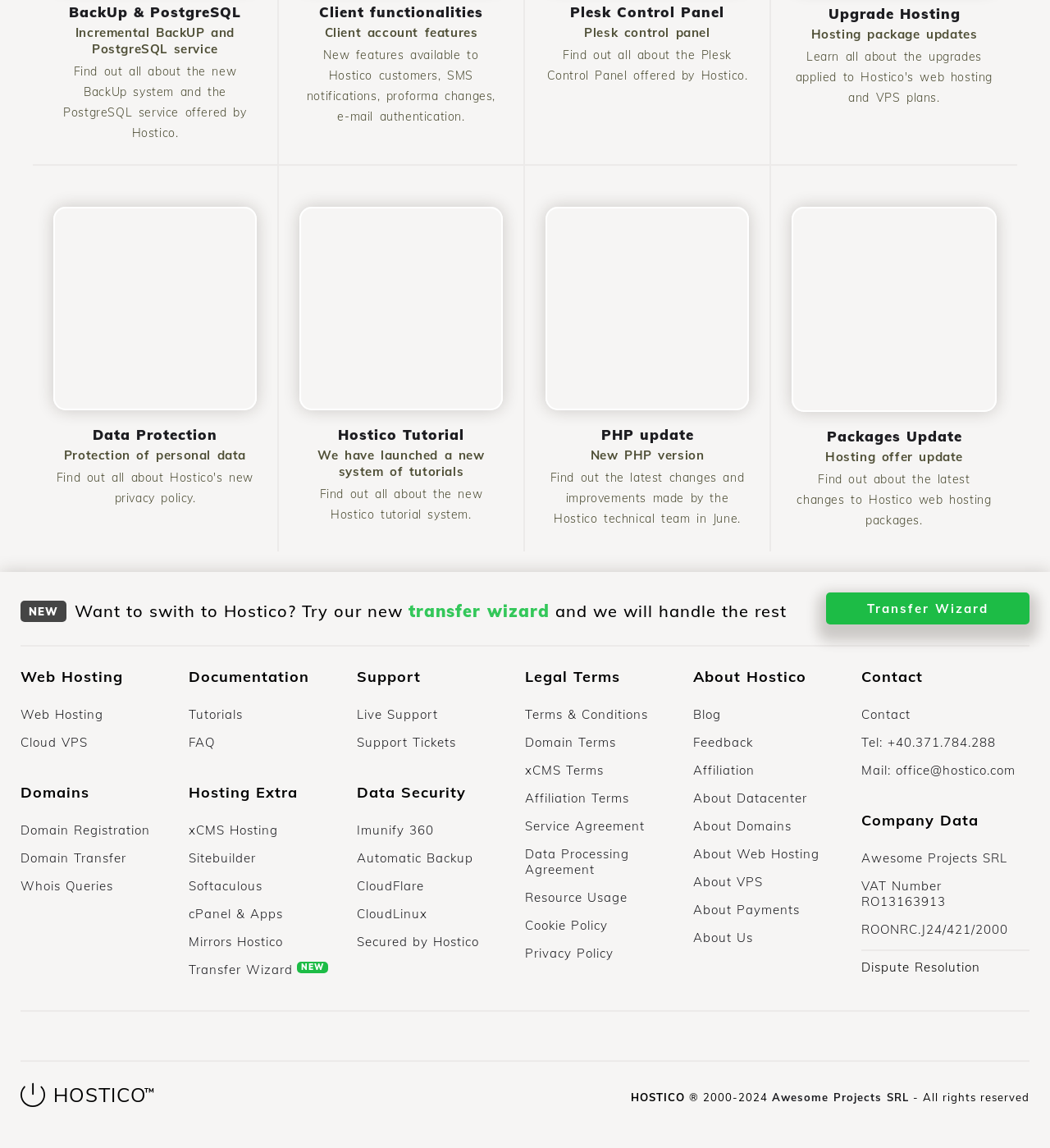How many headings are there in the webpage?
Answer the question with a single word or phrase by looking at the picture.

6